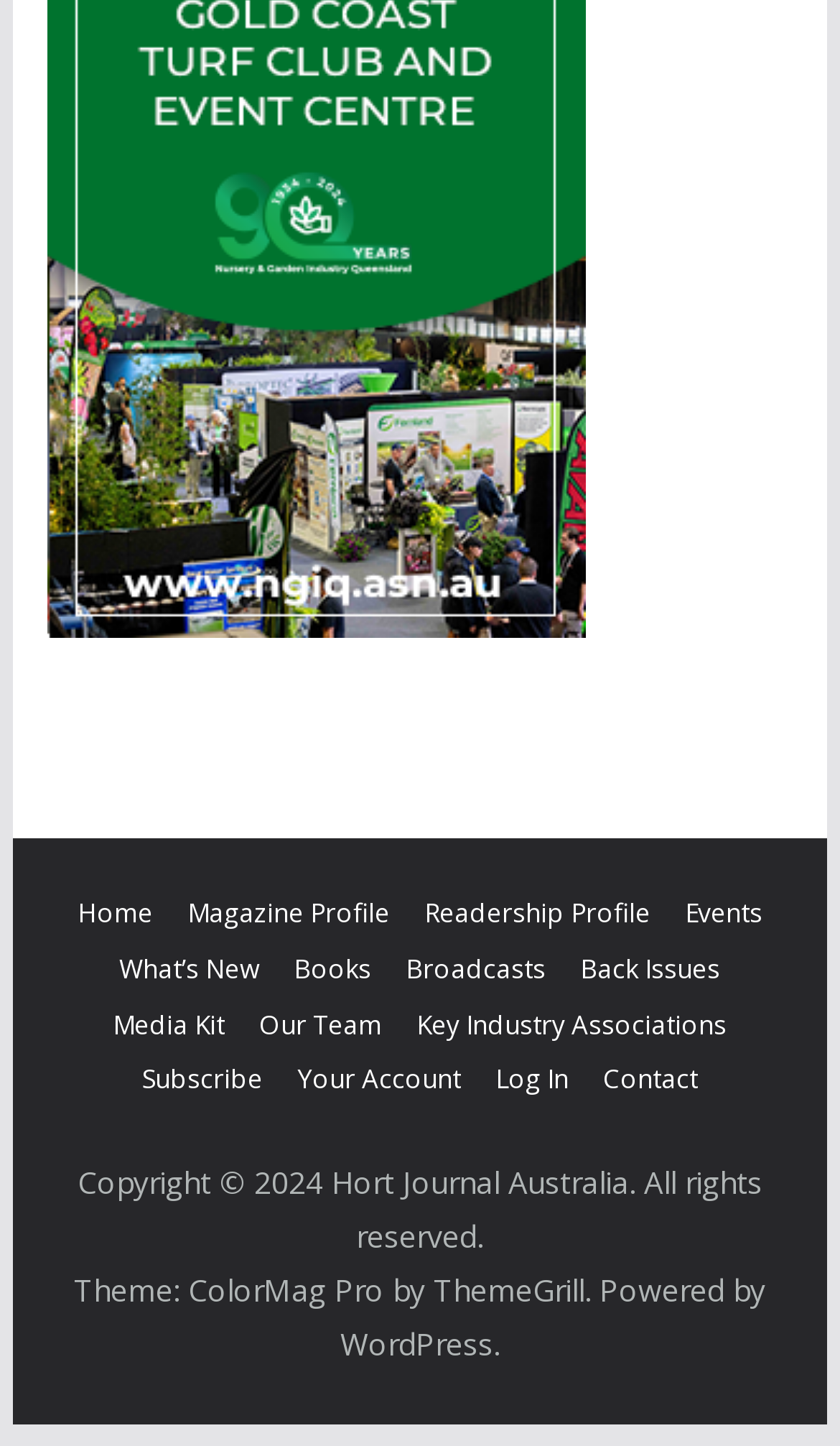Use a single word or phrase to answer the question:
How many links are there in the footer section?

5